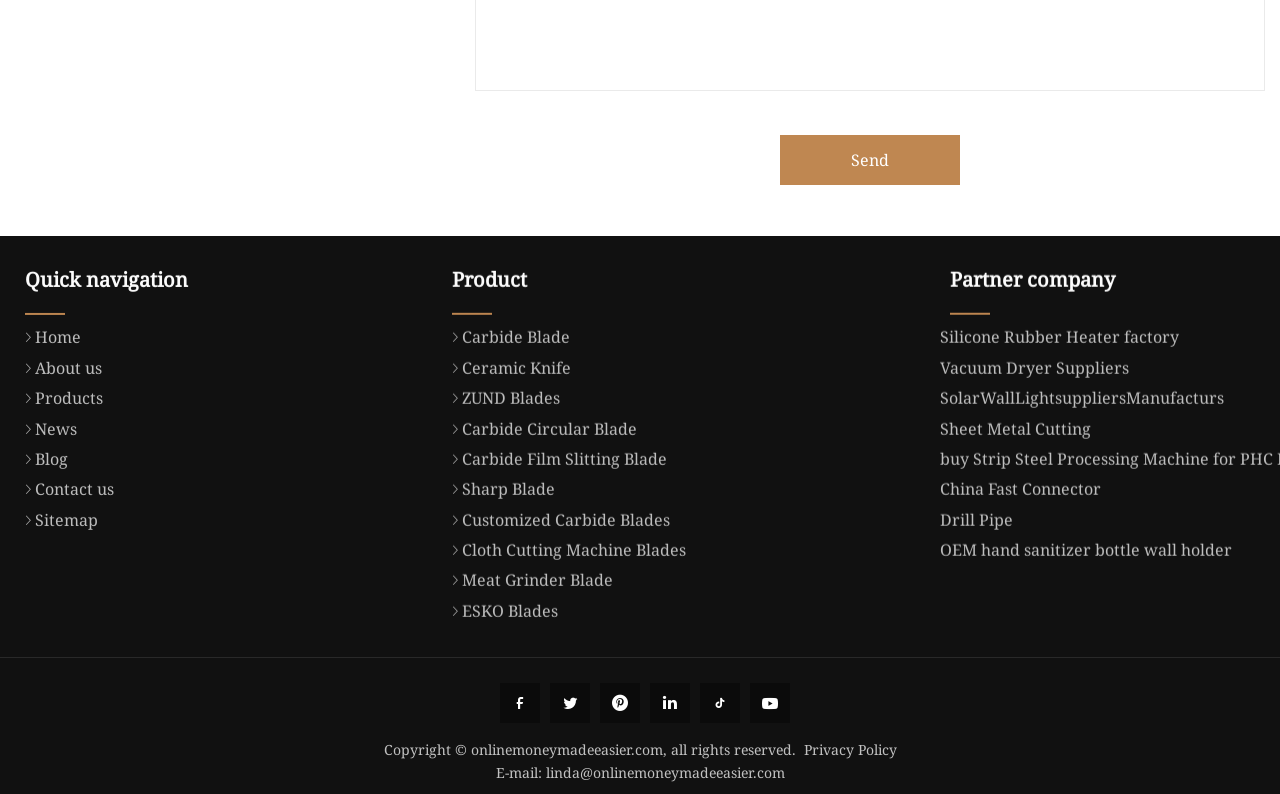Pinpoint the bounding box coordinates of the area that must be clicked to complete this instruction: "Contact 'Silicone Rubber Heater factory'".

[0.734, 0.536, 0.921, 0.563]